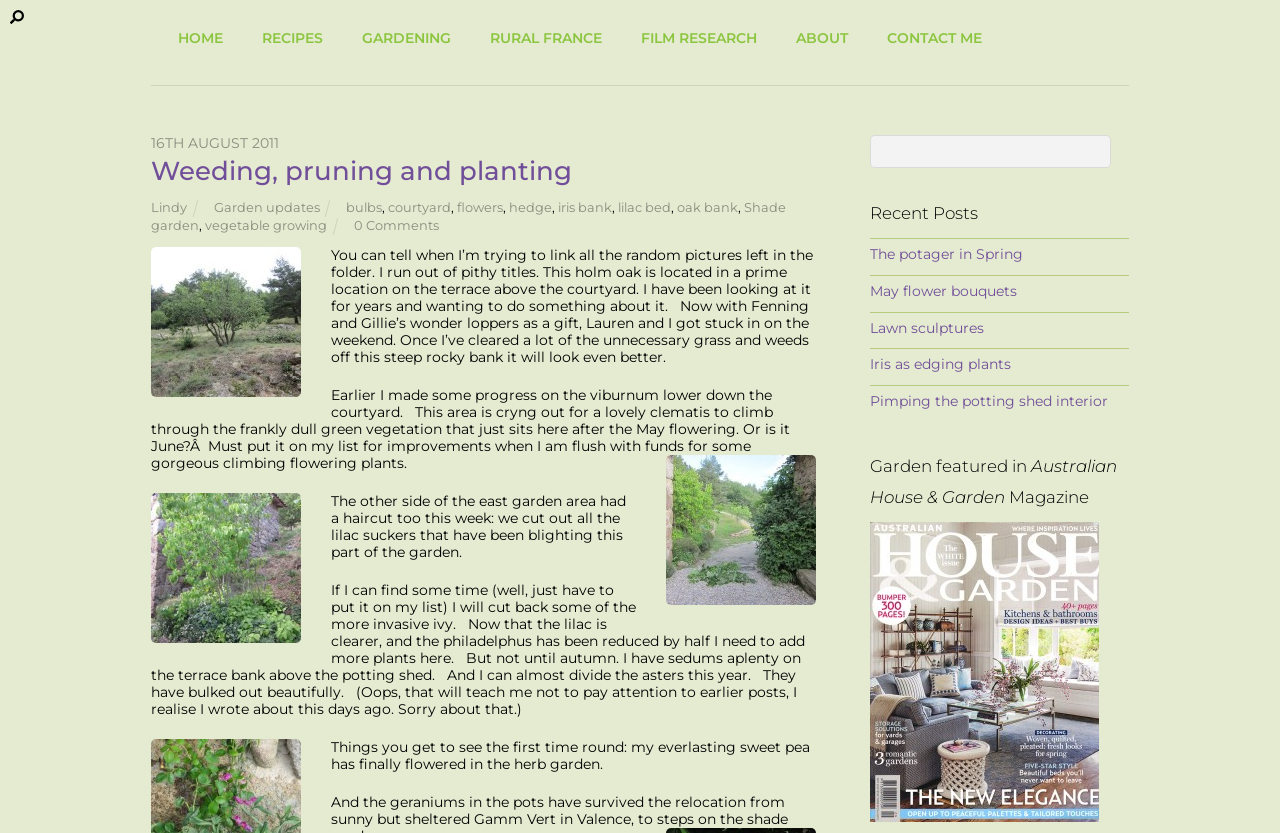Please identify the bounding box coordinates of the element I should click to complete this instruction: 'Search for something in the search box'. The coordinates should be given as four float numbers between 0 and 1, like this: [left, top, right, bottom].

[0.68, 0.162, 0.868, 0.202]